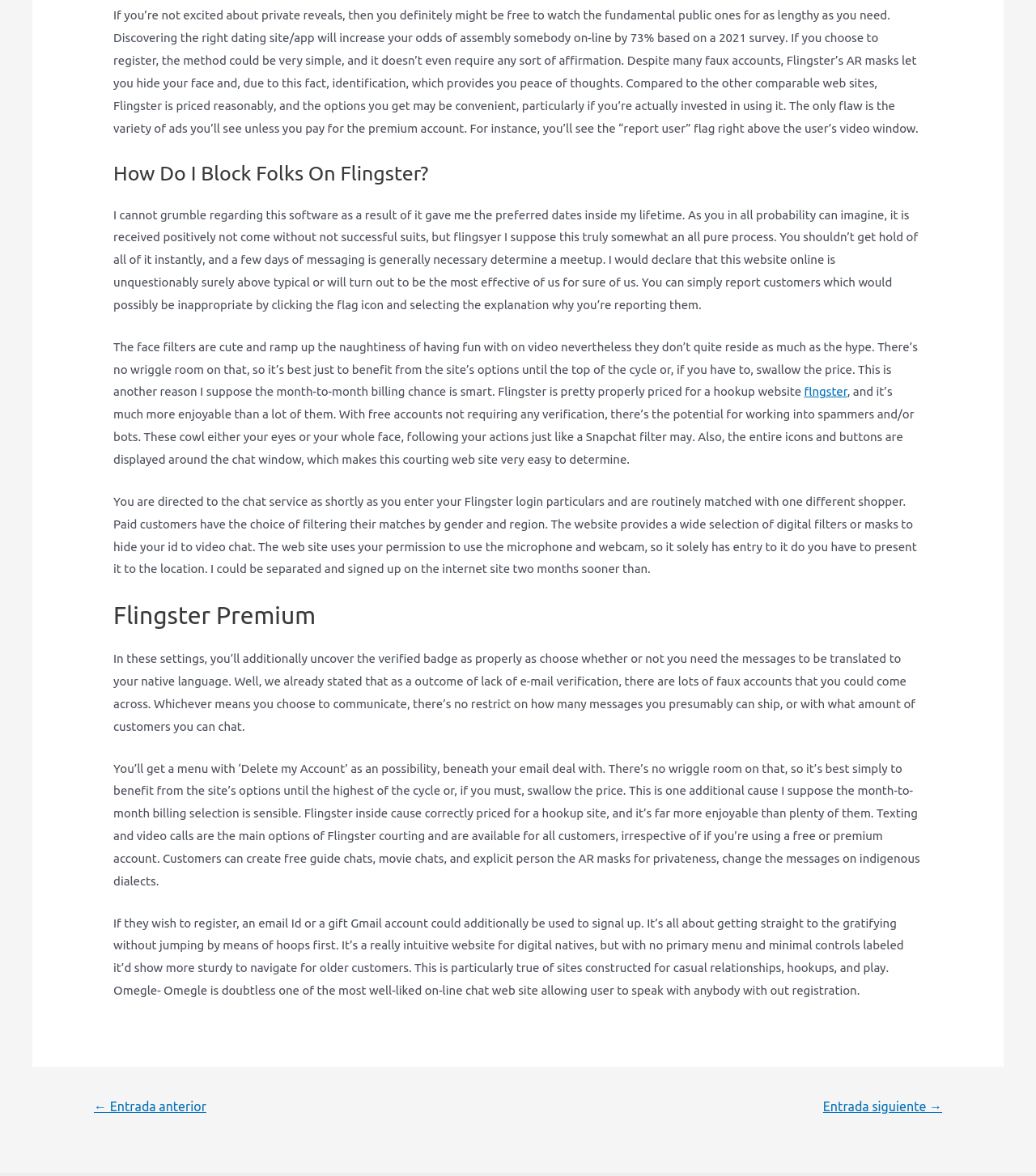How do you report an inappropriate user on Flingster?
Give a thorough and detailed response to the question.

As stated on the webpage, if you encounter an inappropriate user, you can report them by clicking the flag icon above the user's video window and selecting the reason for reporting.